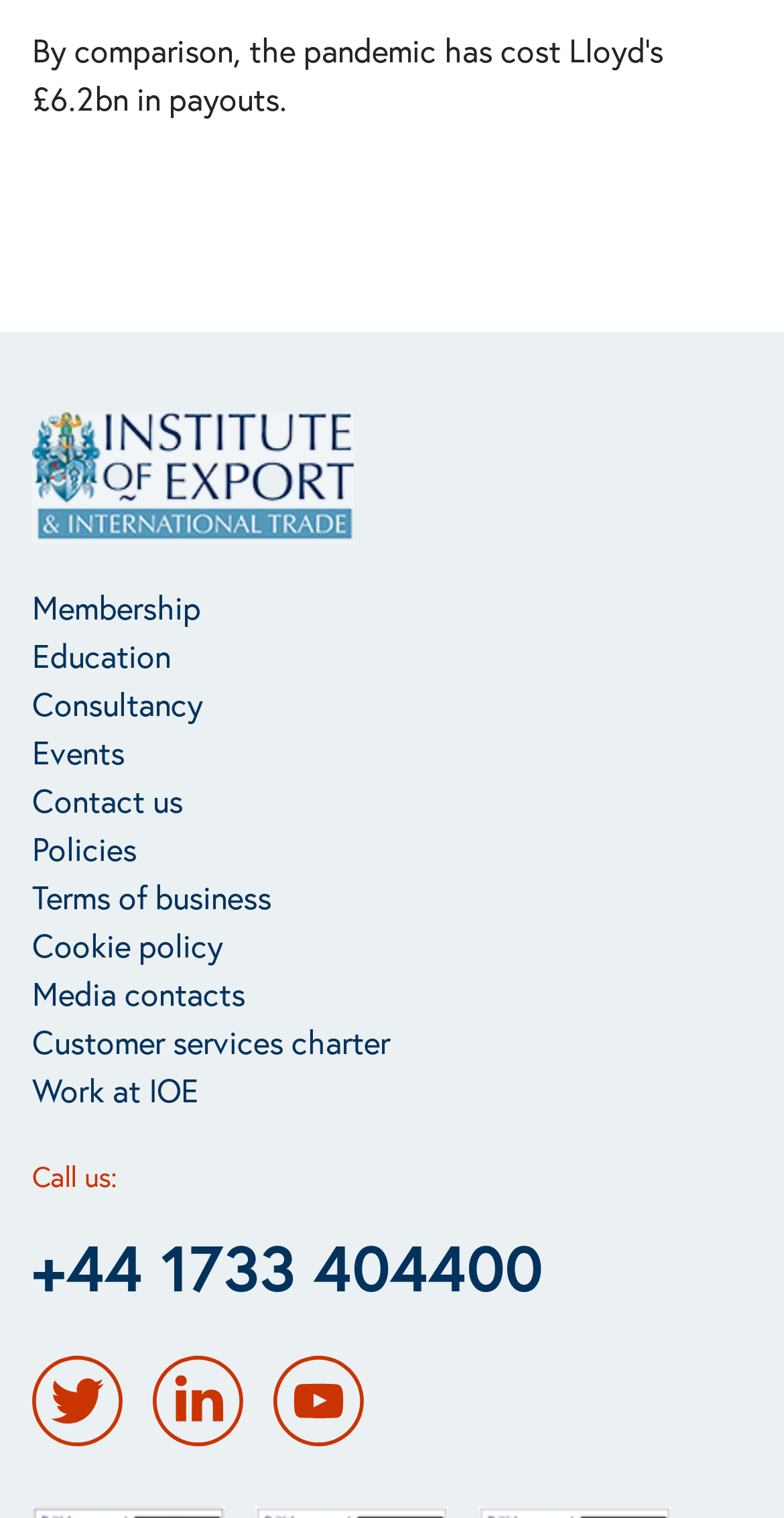What are the main sections of the organization's website?
Provide a detailed and well-explained answer to the question.

The main sections of the organization's website are listed as link elements at the top of the webpage, including Membership, Education, Consultancy, Events, Contact us, Policies, Terms of business, Cookie policy, Media contacts, Customer services charter, and Work at IOE, with bounding boxes ranging from [0.041, 0.385, 0.497, 0.416] to [0.041, 0.703, 0.497, 0.734].